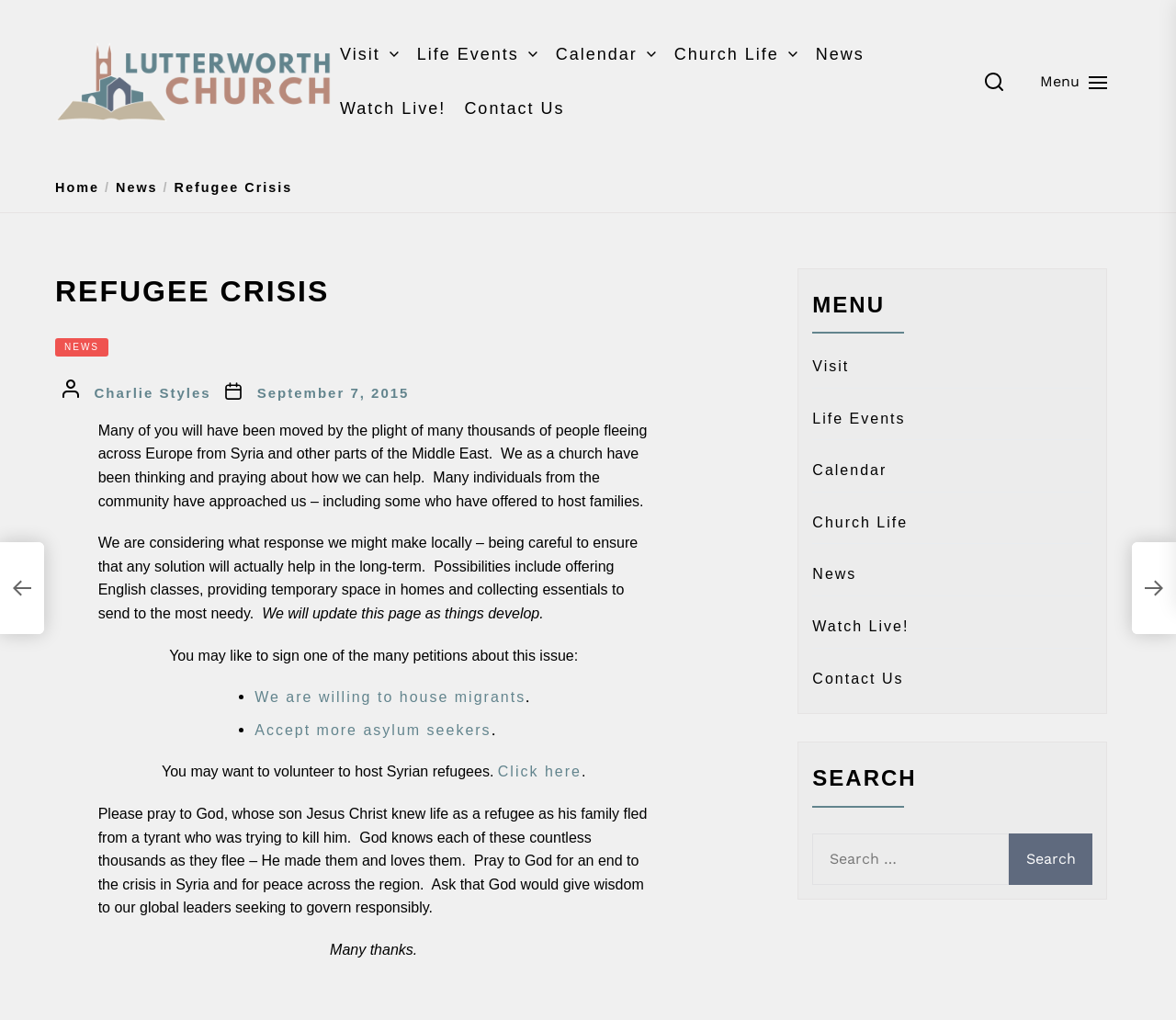Given the element description, predict the bounding box coordinates in the format (top-left x, top-left y, bottom-right x, bottom-right y). Make sure all values are between 0 and 1. Here is the element description: September 7, 2015

[0.219, 0.377, 0.348, 0.393]